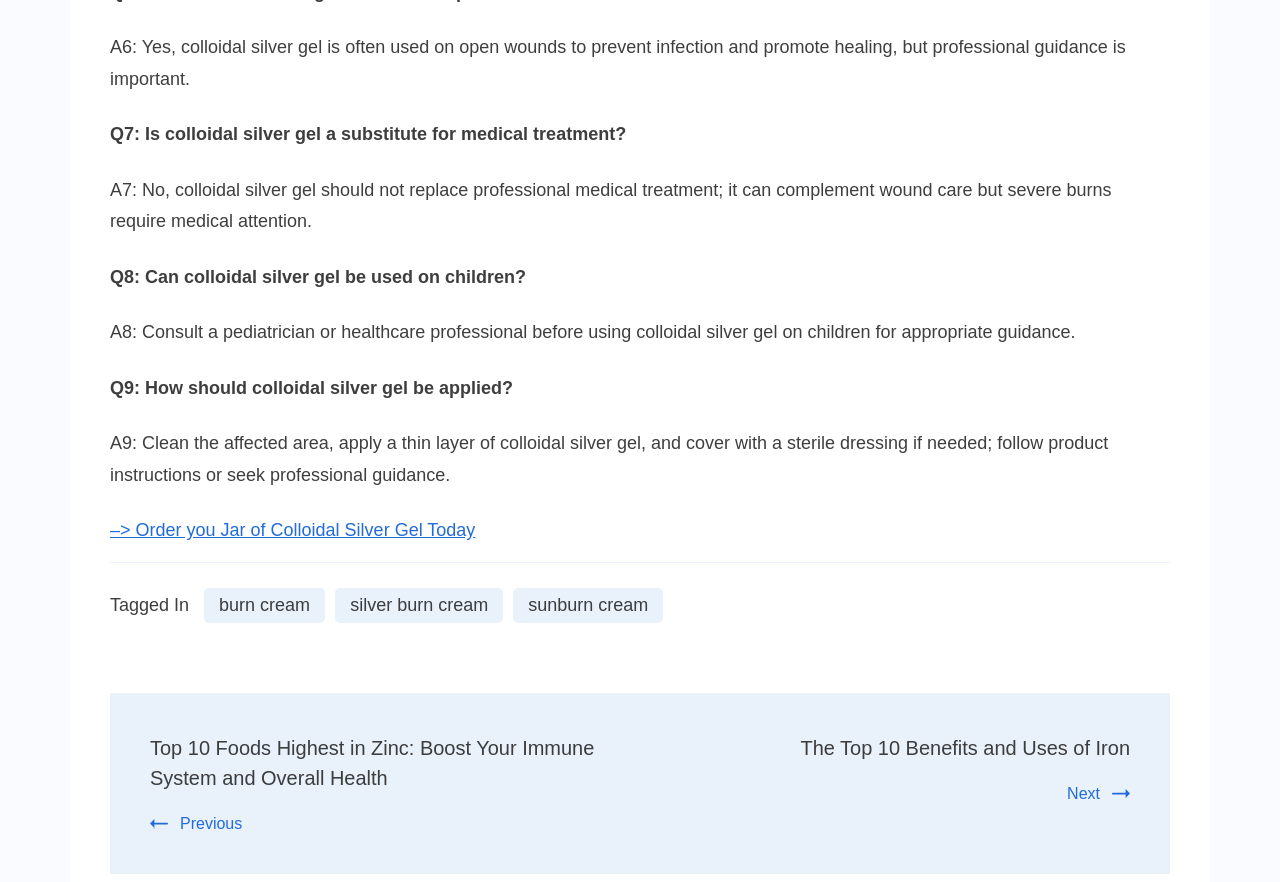Is there a link to order colloidal silver gel?
Refer to the image and provide a detailed answer to the question.

The webpage has a link to order a jar of colloidal silver gel today, which is located below the Q9 answer.